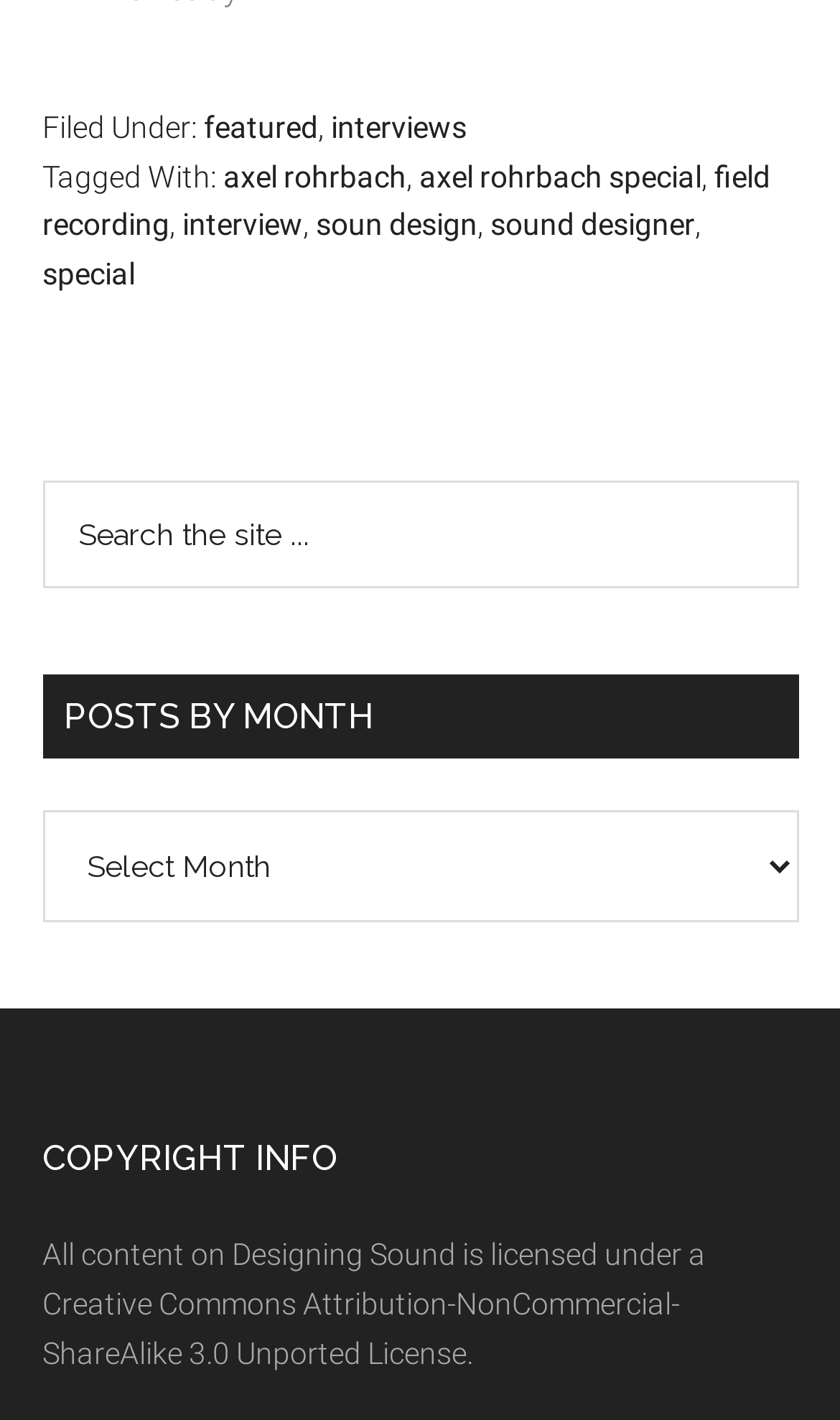Respond concisely with one word or phrase to the following query:
What is the category of the current post?

interviews